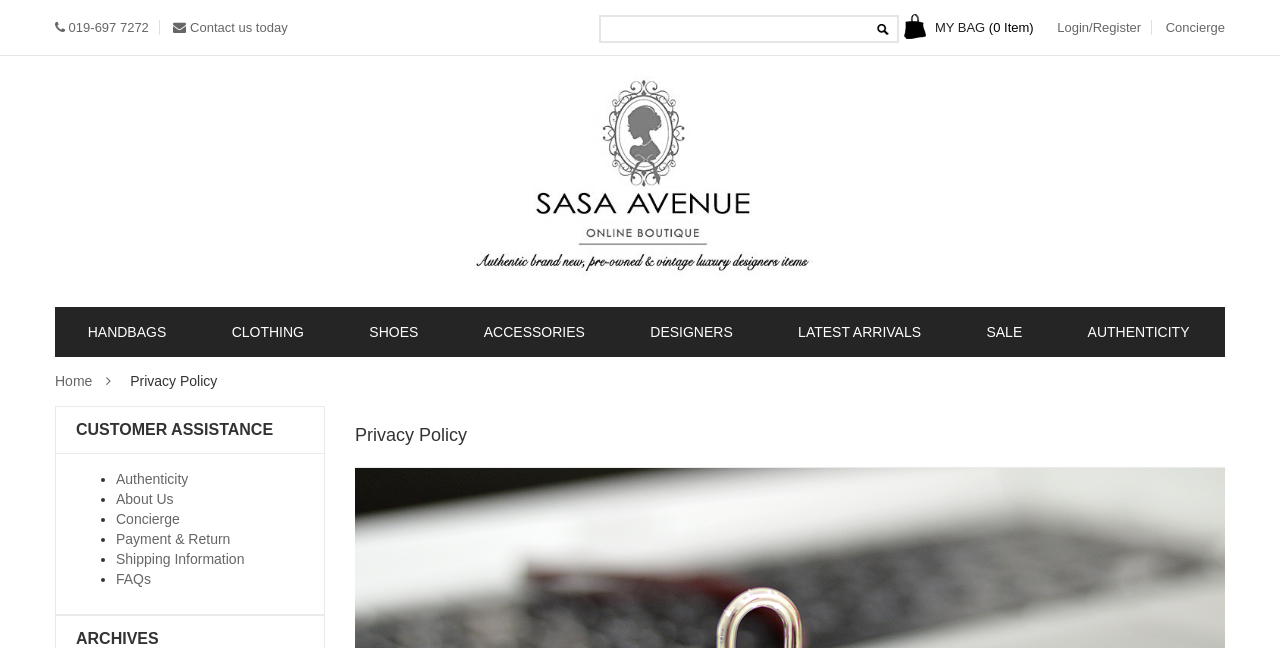Analyze the image and answer the question with as much detail as possible: 
What is the name of the image next to the 'My bag' link?

I found the image by looking at the image element with the description 'My bag' which is a child element of the link with the text 'My bag MY BAG (0 Item)'.